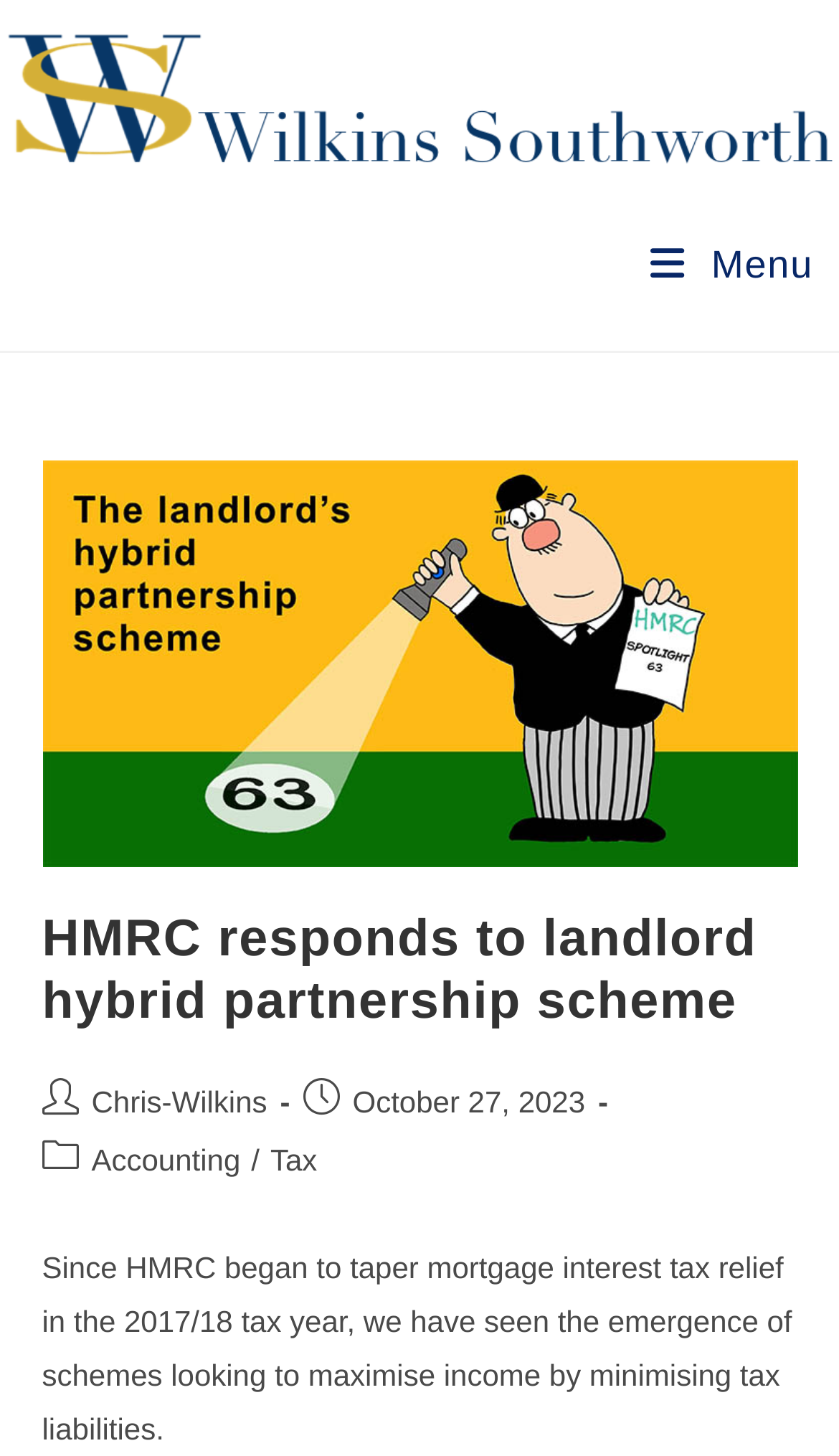Craft a detailed narrative of the webpage's structure and content.

The webpage is titled "Crypto Archives - Wilkins Southworth" and appears to be a blog or news article page. At the top, there is a logo or image of "Wilkins Southworth" accompanied by a link with the same name. Below this, on the top-right corner, is a "Mobile Menu" link.

The main content of the page is an article titled "HMRC responds to landlord hybrid partnership scheme". The article has a thumbnail image and a "Read more about the article" link. The article title is a heading, and below it, there is a link to the article itself.

Underneath the article title, there is a list of post details, including the author "Chris-Wilkins", the date "October 27, 2023", and categories "Accounting" and "Tax". These are all links.

The main text of the article starts below the post details, describing how HMRC has been tapering mortgage interest tax relief since the 2017/18 tax year, leading to the emergence of schemes aiming to maximize income while minimizing tax liabilities.